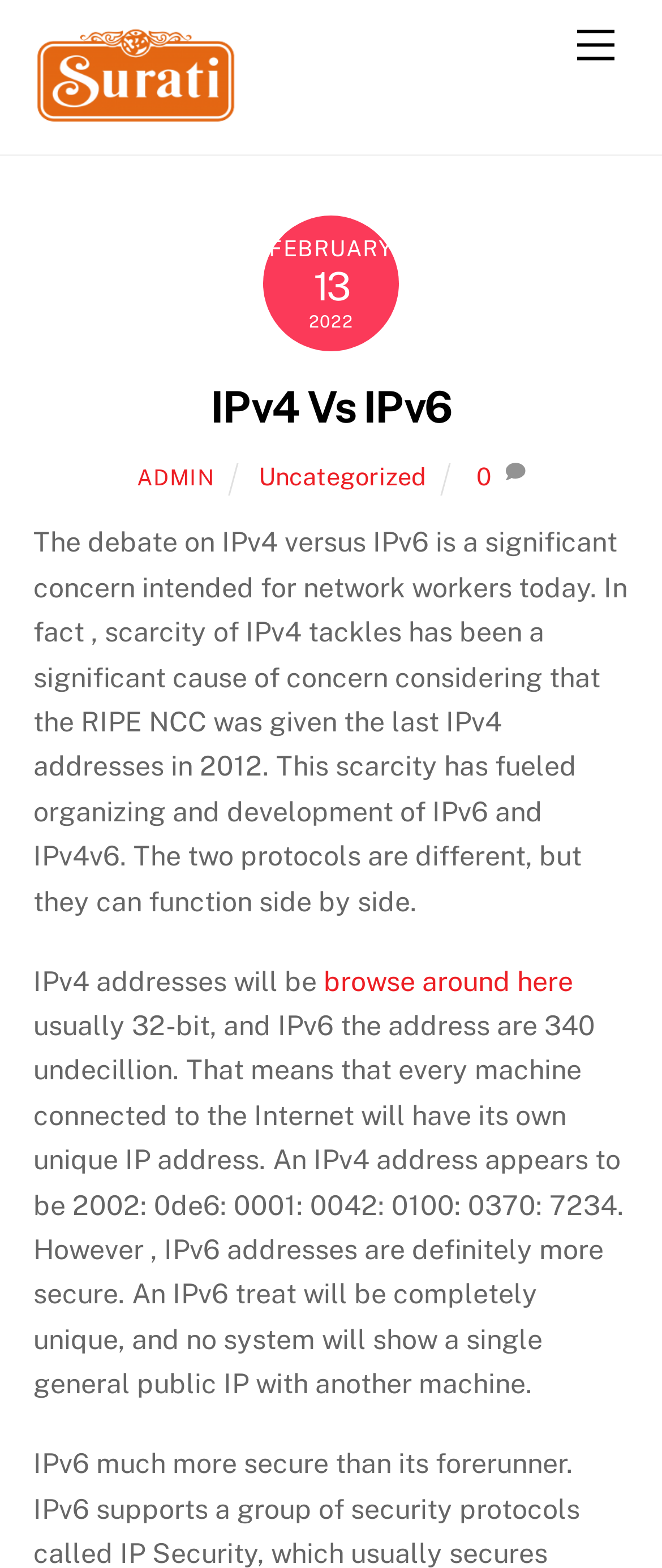Please find the bounding box for the UI component described as follows: "Menu".

[0.847, 0.008, 0.95, 0.05]